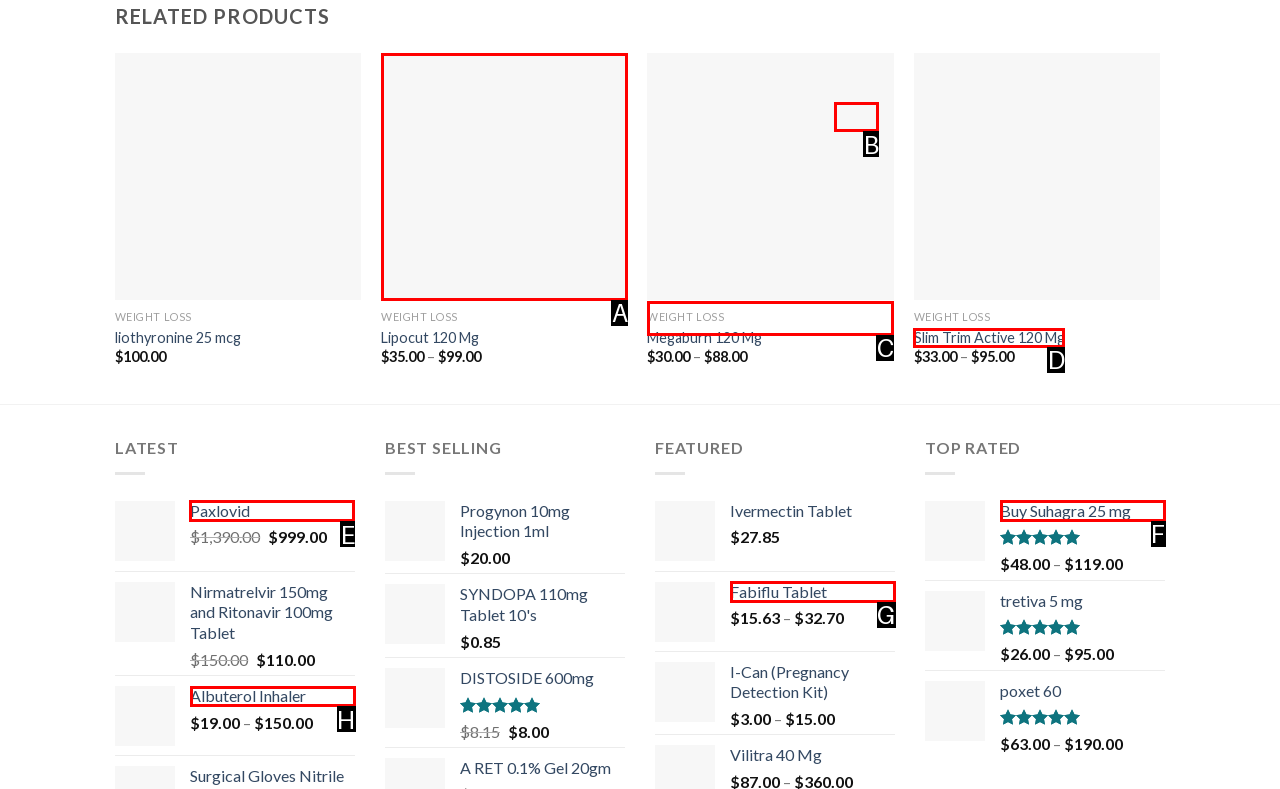From the available options, which lettered element should I click to complete this task: View details of Paxlovid?

E